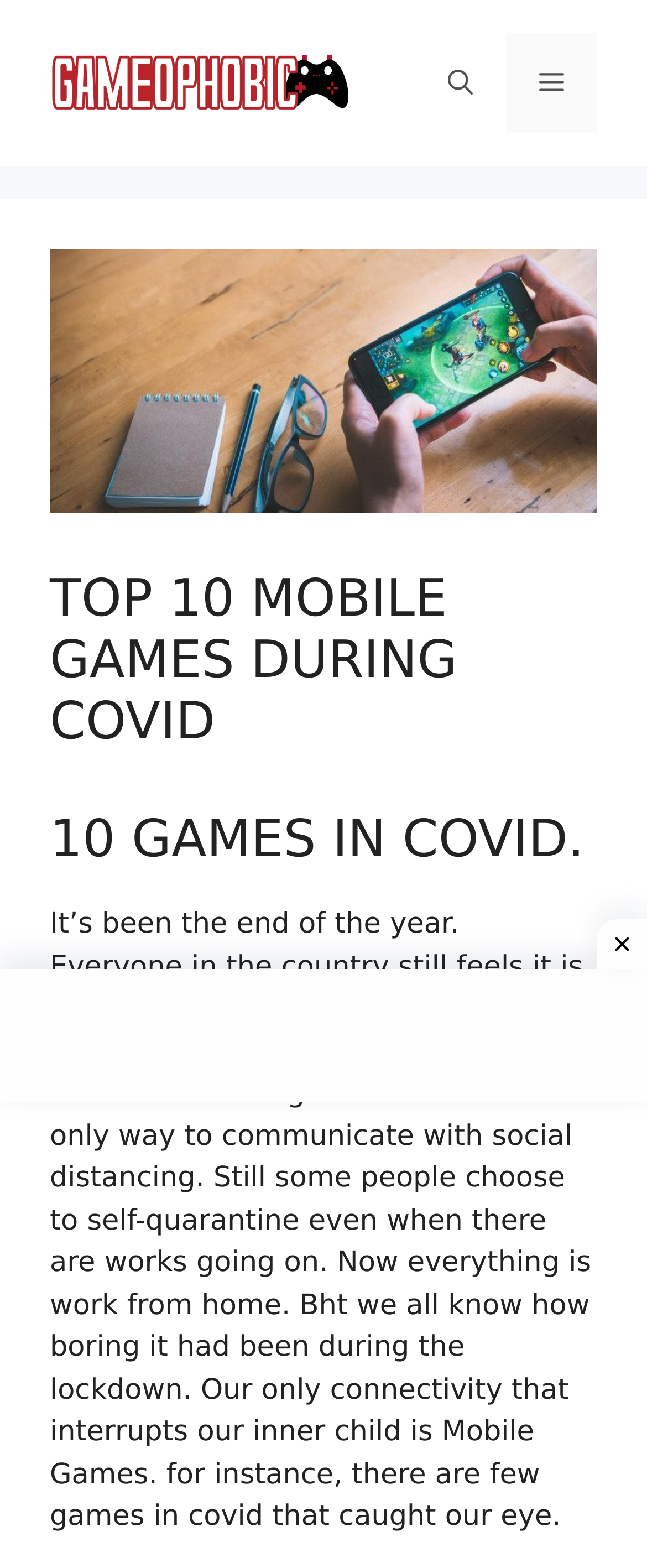Determine the bounding box coordinates for the UI element described. Format the coordinates as (top-left x, top-left y, bottom-right x, bottom-right y) and ensure all values are between 0 and 1. Element description: aria-label="Open Search Bar"

[0.641, 0.021, 0.782, 0.085]